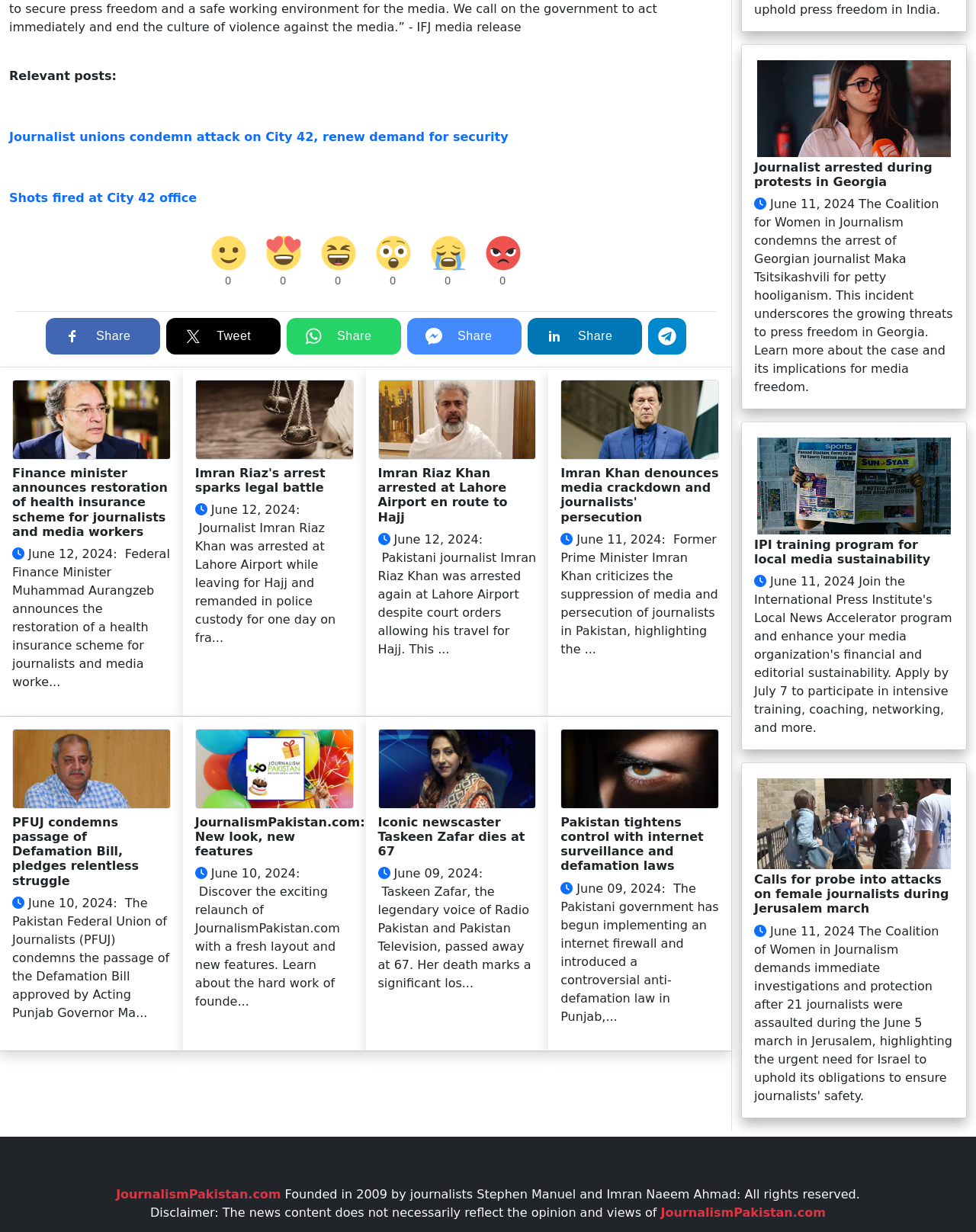Determine the bounding box of the UI element mentioned here: "JournalismPakistan.com". The coordinates must be in the format [left, top, right, bottom] with values ranging from 0 to 1.

[0.677, 0.978, 0.846, 0.99]